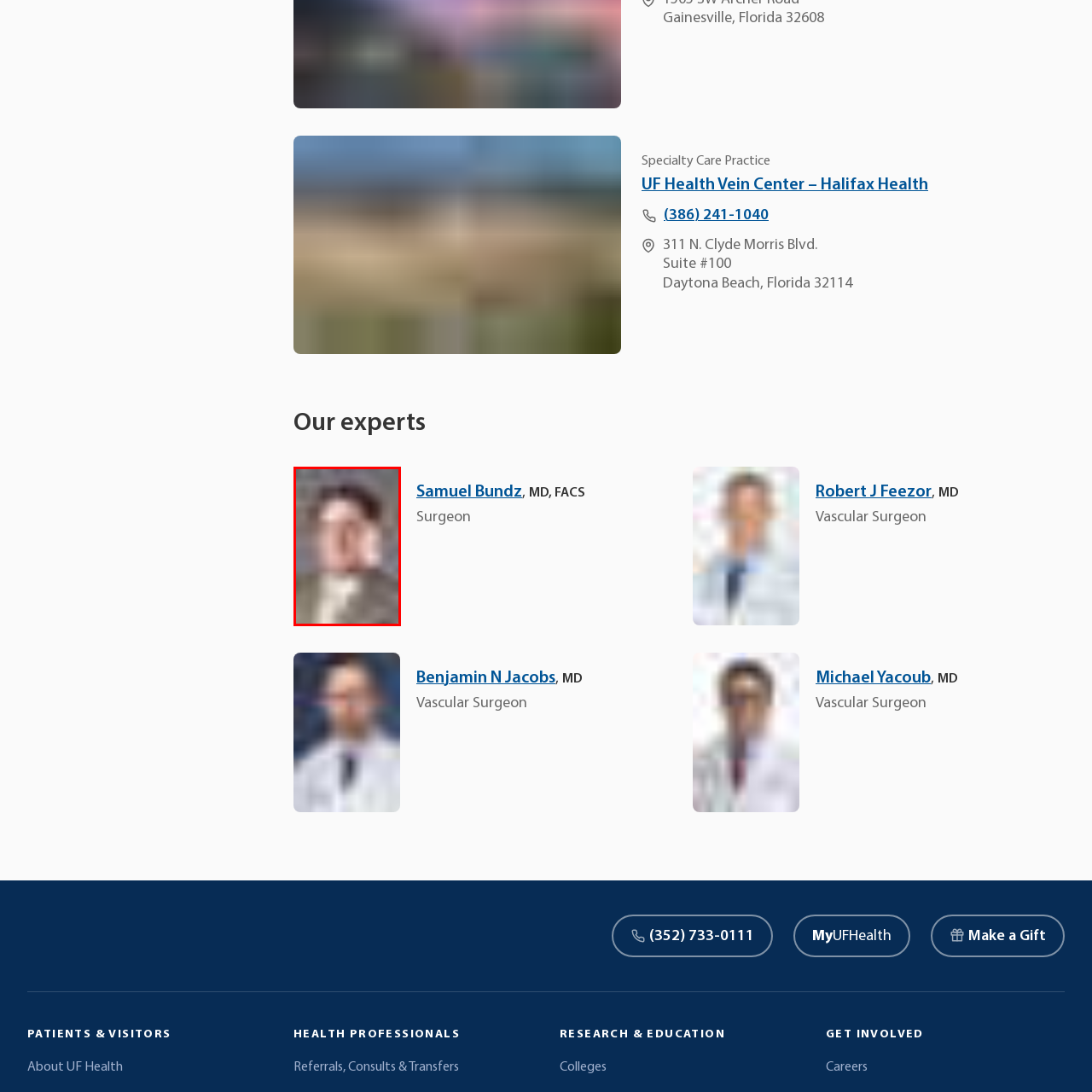What is the purpose of the image?
Look at the image highlighted within the red bounding box and provide a detailed answer to the question.

The purpose of the image is to highlight medical professionals within the healthcare practice, specifically the UF Health Vein Center, and to showcase the expertise of the individual in the image.